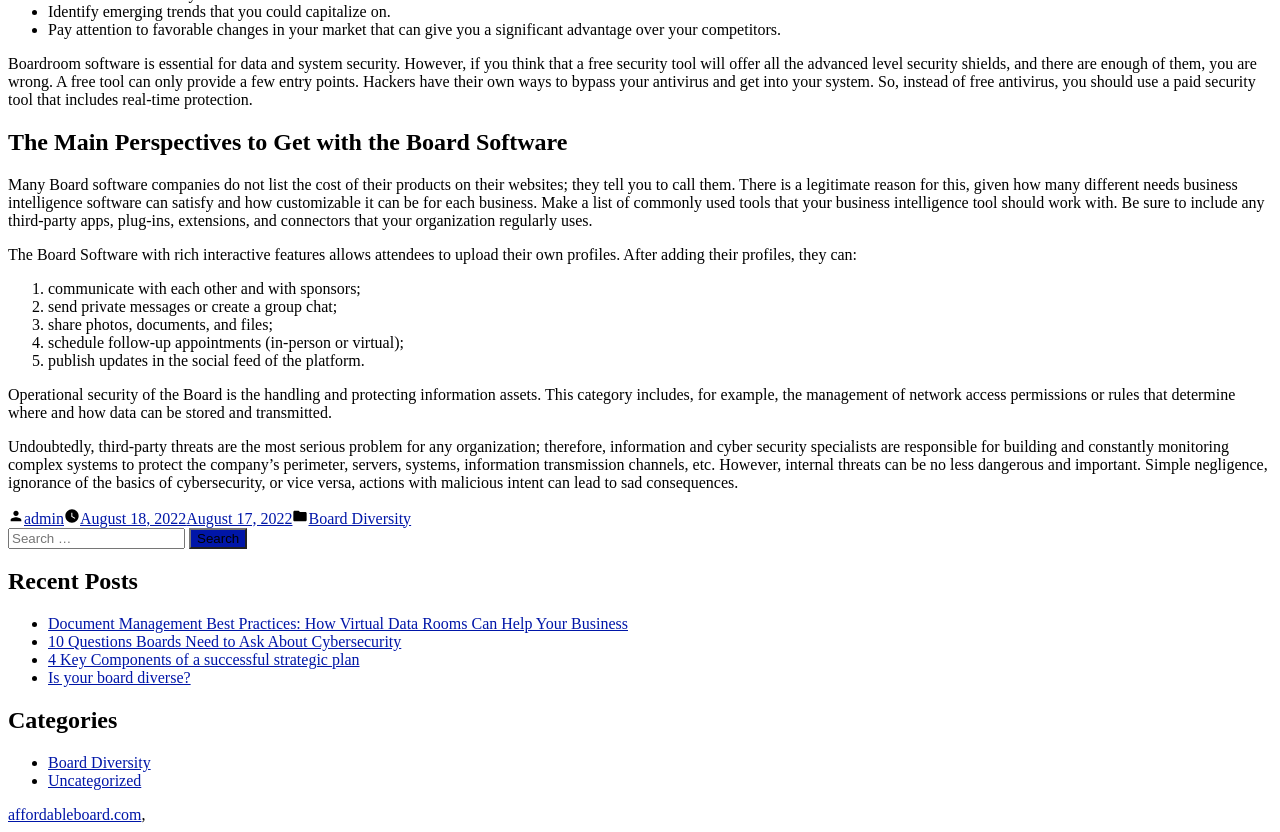Identify the bounding box coordinates for the UI element described as: "parent_node: Search for: value="Search"". The coordinates should be provided as four floats between 0 and 1: [left, top, right, bottom].

[0.148, 0.634, 0.193, 0.659]